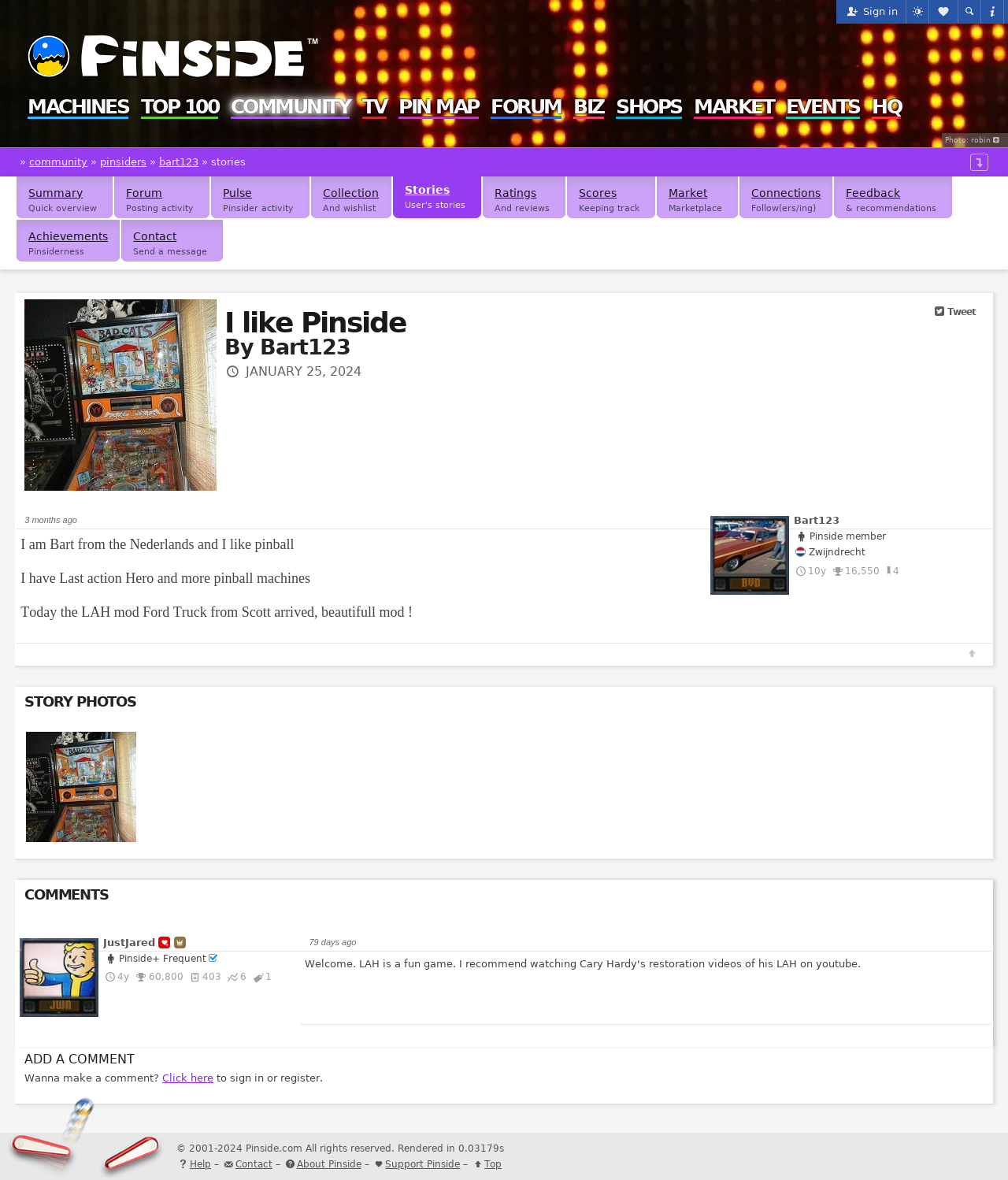Determine the bounding box coordinates of the region to click in order to accomplish the following instruction: "Sign in". Provide the coordinates as four float numbers between 0 and 1, specifically [left, top, right, bottom].

[0.837, 0.005, 0.895, 0.015]